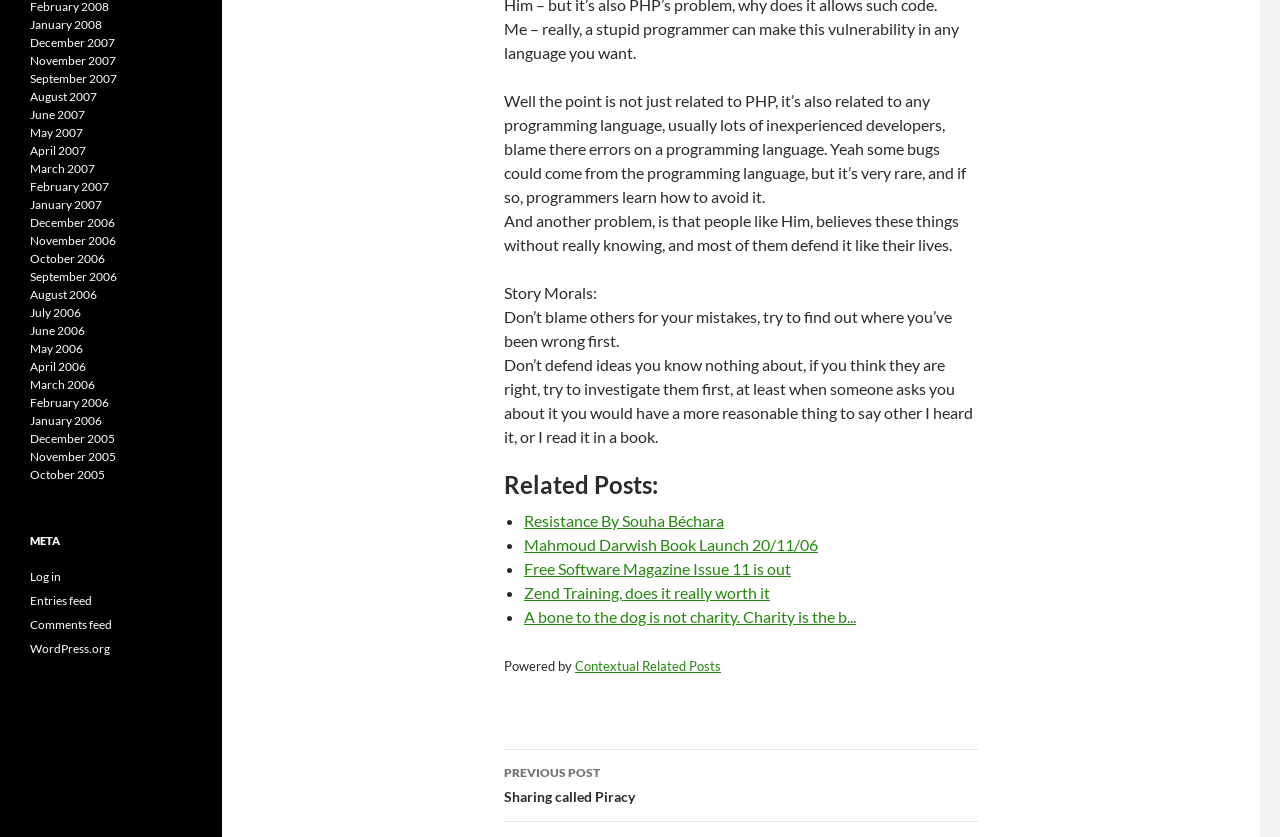Can you find the bounding box coordinates of the area I should click to execute the following instruction: "View 'Related Posts'"?

[0.394, 0.565, 0.764, 0.594]